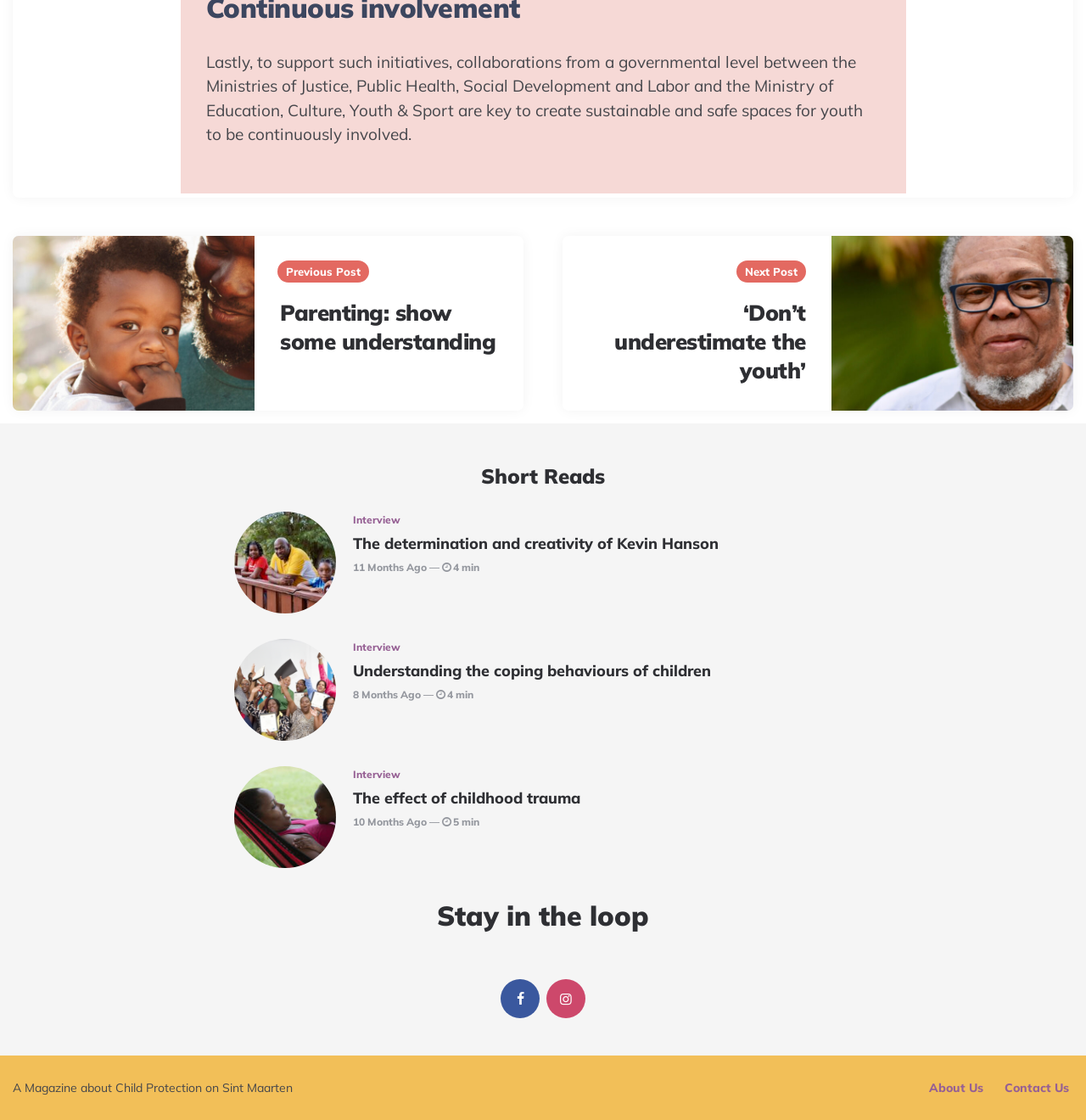Specify the bounding box coordinates of the area that needs to be clicked to achieve the following instruction: "Click on 'Next Post'".

[0.686, 0.236, 0.734, 0.248]